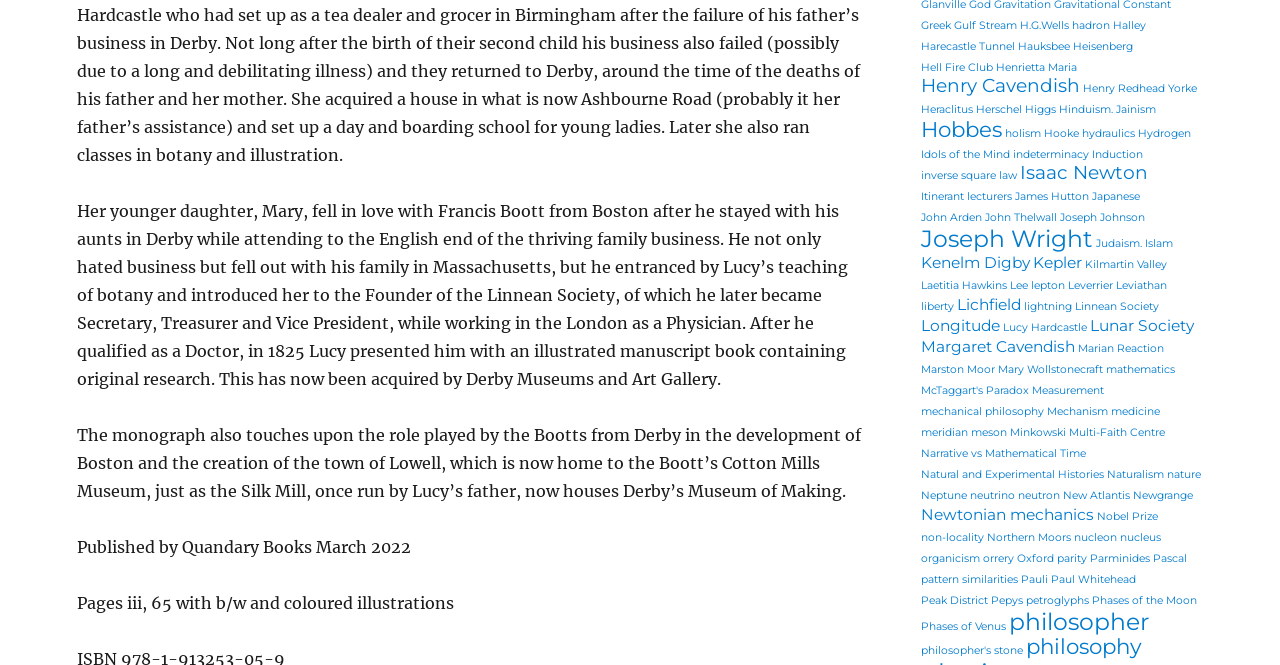Please specify the bounding box coordinates of the element that should be clicked to execute the given instruction: 'Learn about the Lunar Society'. Ensure the coordinates are four float numbers between 0 and 1, expressed as [left, top, right, bottom].

[0.852, 0.478, 0.933, 0.501]